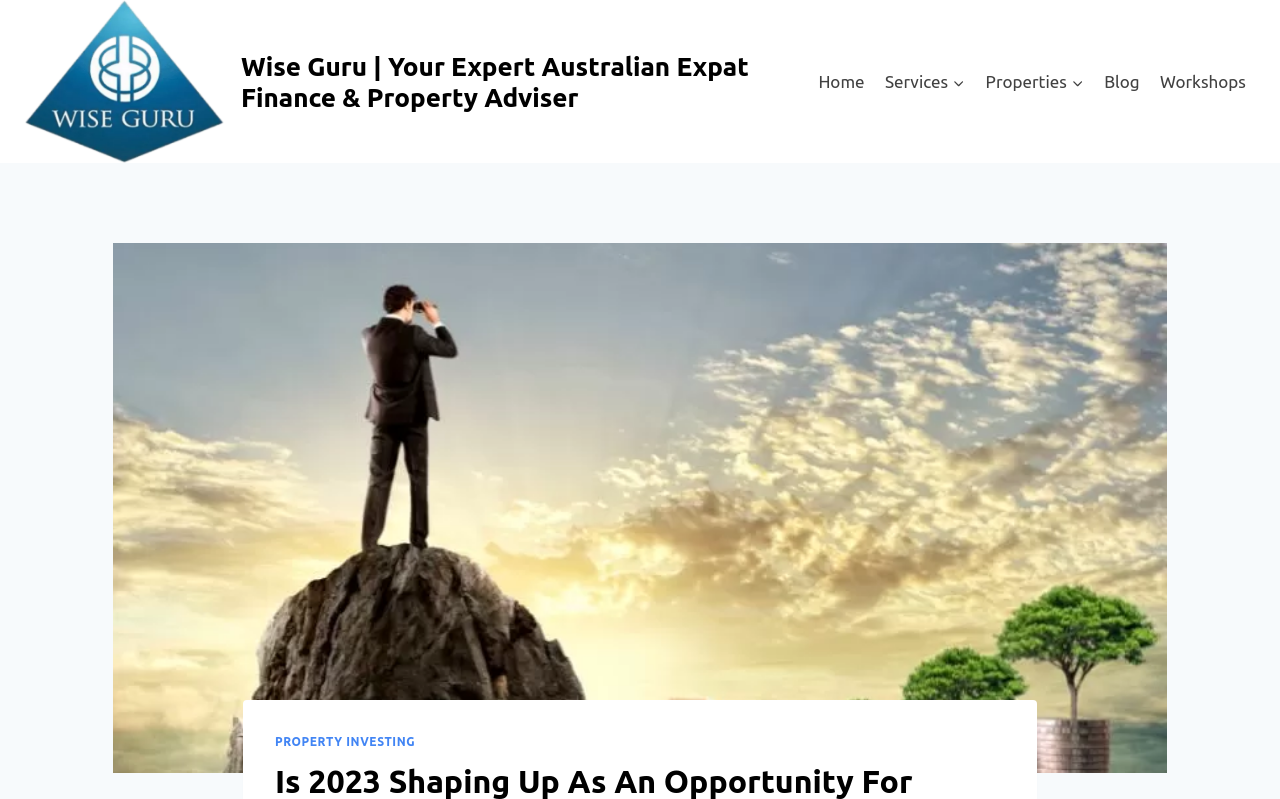What is the color of the Wise Guru logo?
Using the screenshot, give a one-word or short phrase answer.

Blue